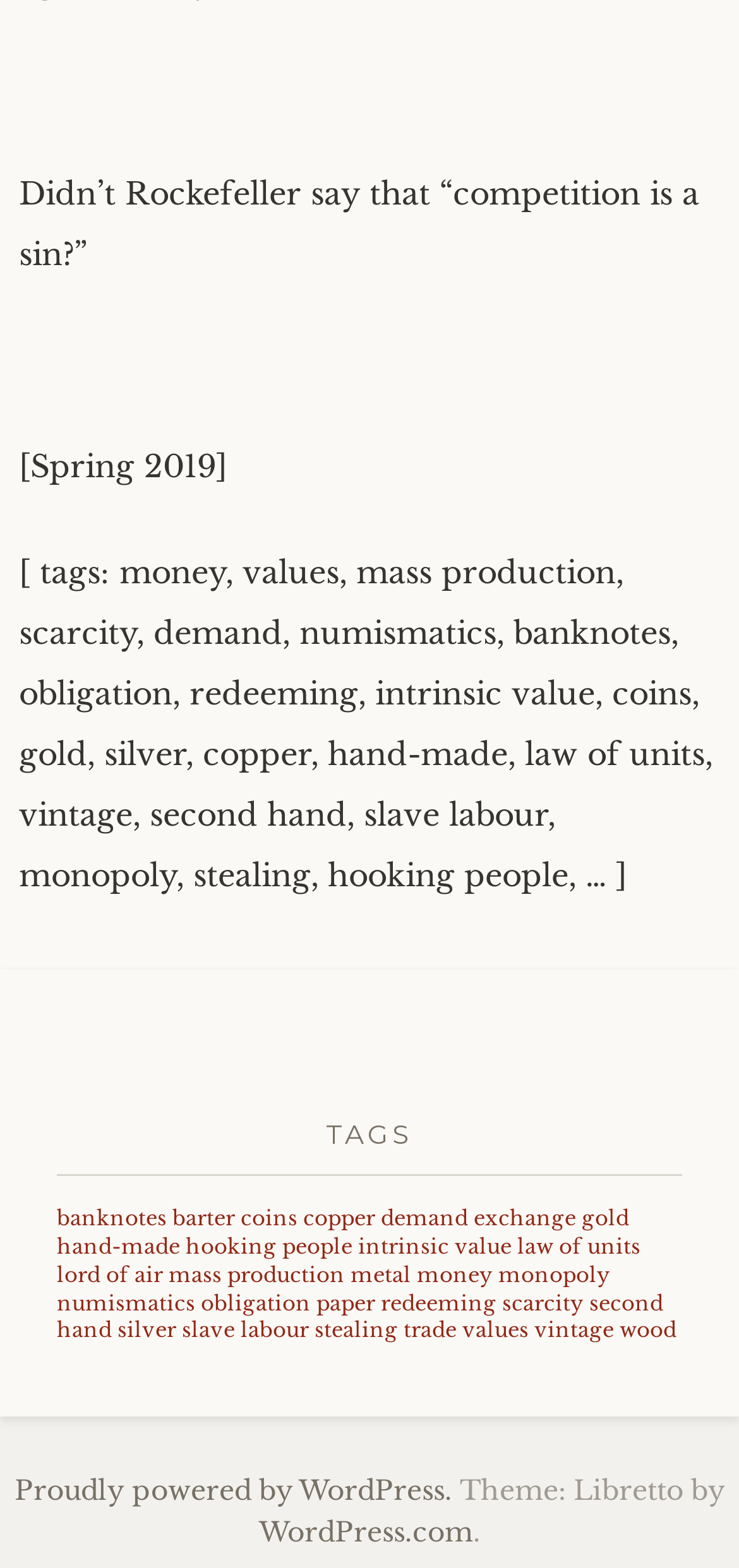What is the platform used to power the website?
Using the image as a reference, give a one-word or short phrase answer.

WordPress